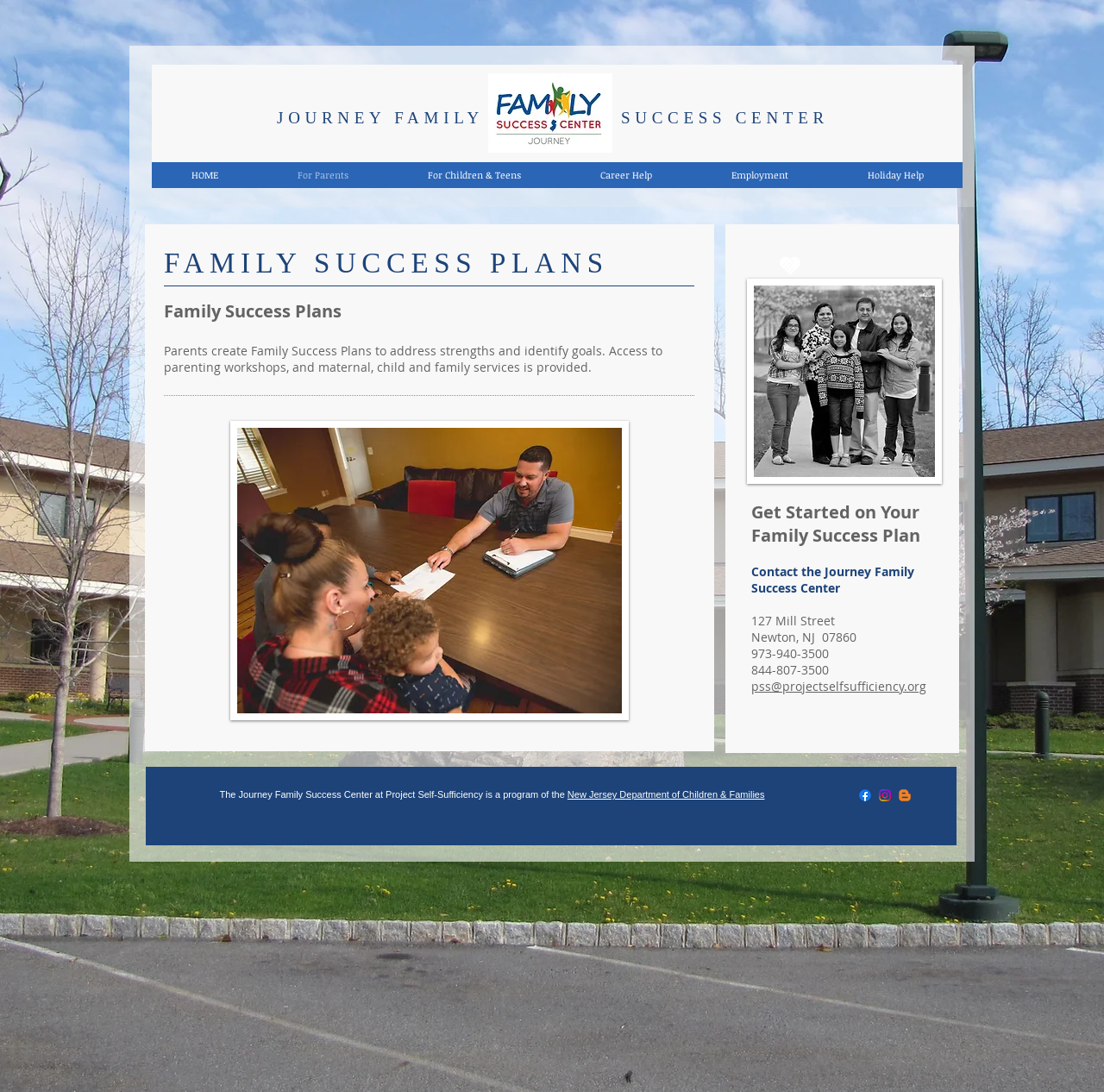What department is the Journey Family Success Center a program of?
Using the image, respond with a single word or phrase.

New Jersey Department of Children & Families